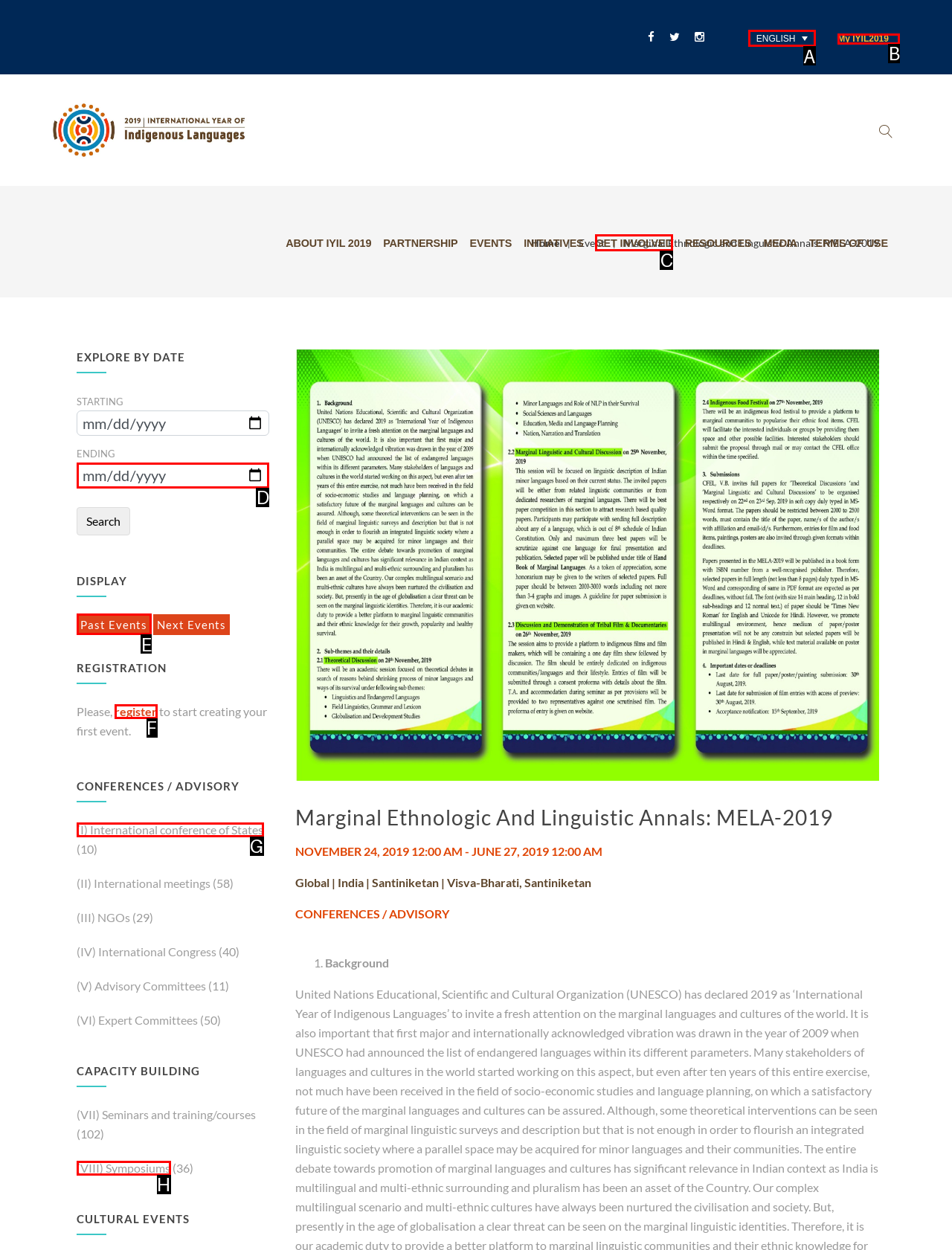Choose the HTML element you need to click to achieve the following task: View past events
Respond with the letter of the selected option from the given choices directly.

E